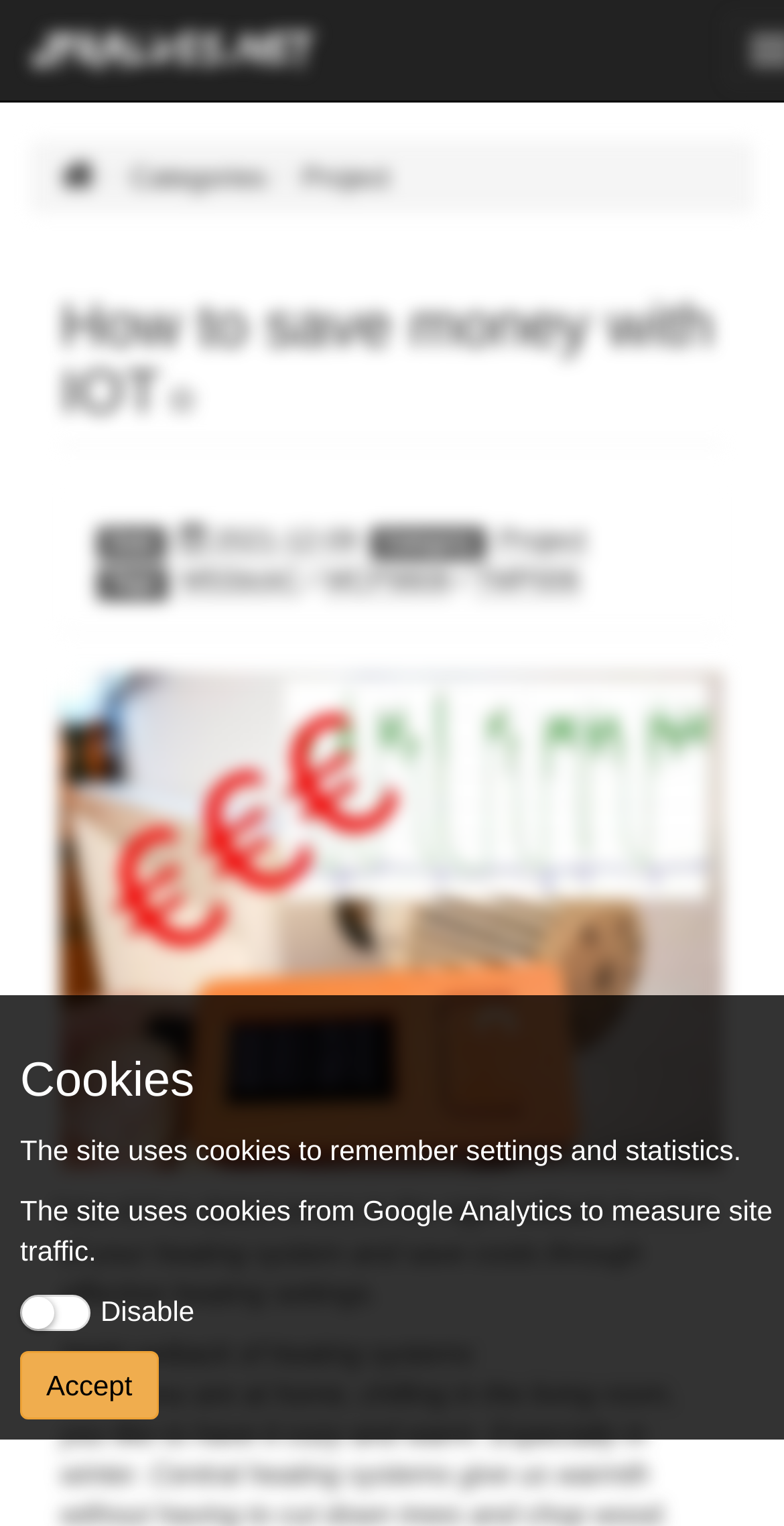Given the webpage screenshot and the description, determine the bounding box coordinates (top-left x, top-left y, bottom-right x, bottom-right y) that define the location of the UI element matching this description: aria-label="Home" title="jpralves.net"

[0.077, 0.105, 0.121, 0.126]